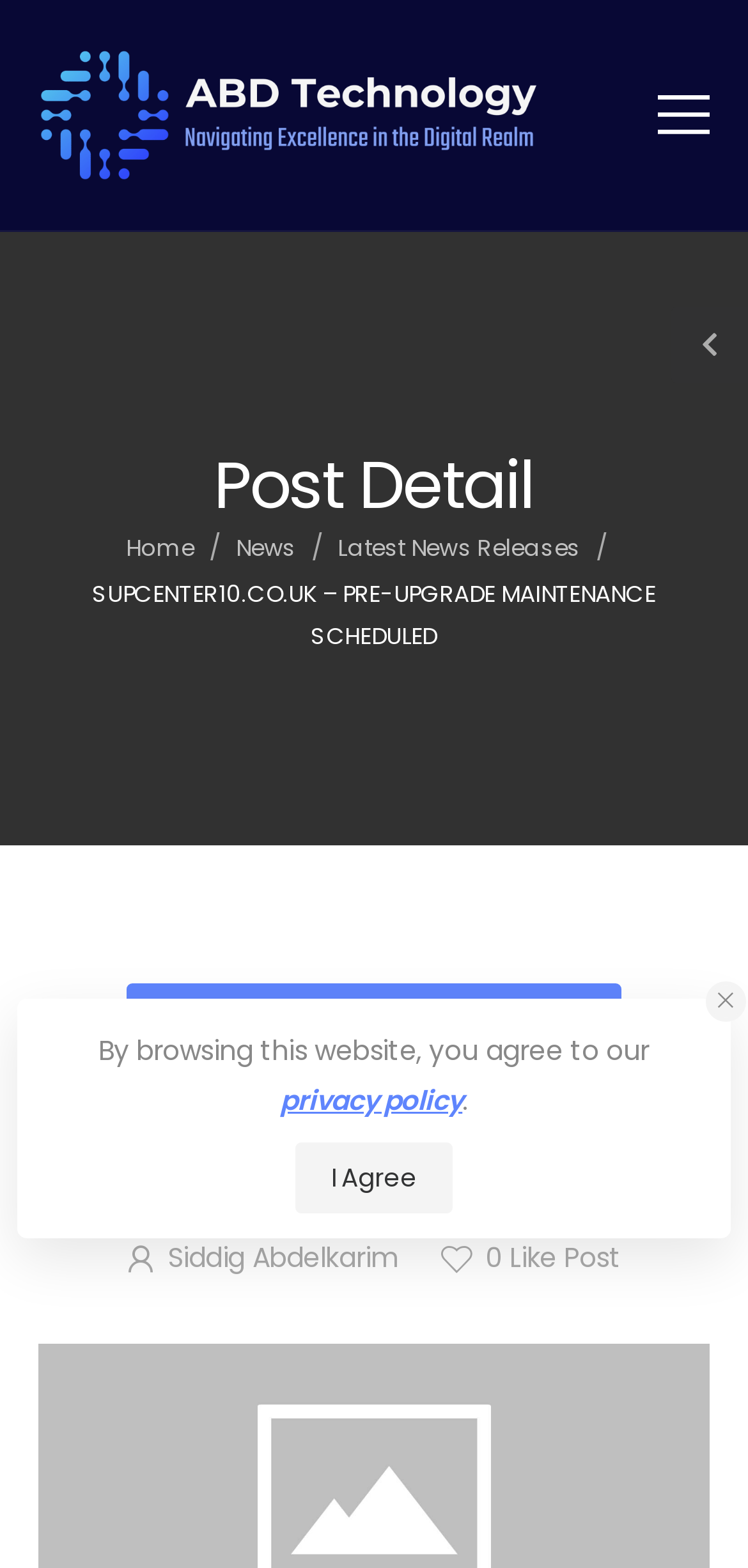Bounding box coordinates are specified in the format (top-left x, top-left y, bottom-right x, bottom-right y). All values are floating point numbers bounded between 0 and 1. Please provide the bounding box coordinate of the region this sentence describes: aria-label="Mobile Menu"

[0.88, 0.057, 0.949, 0.09]